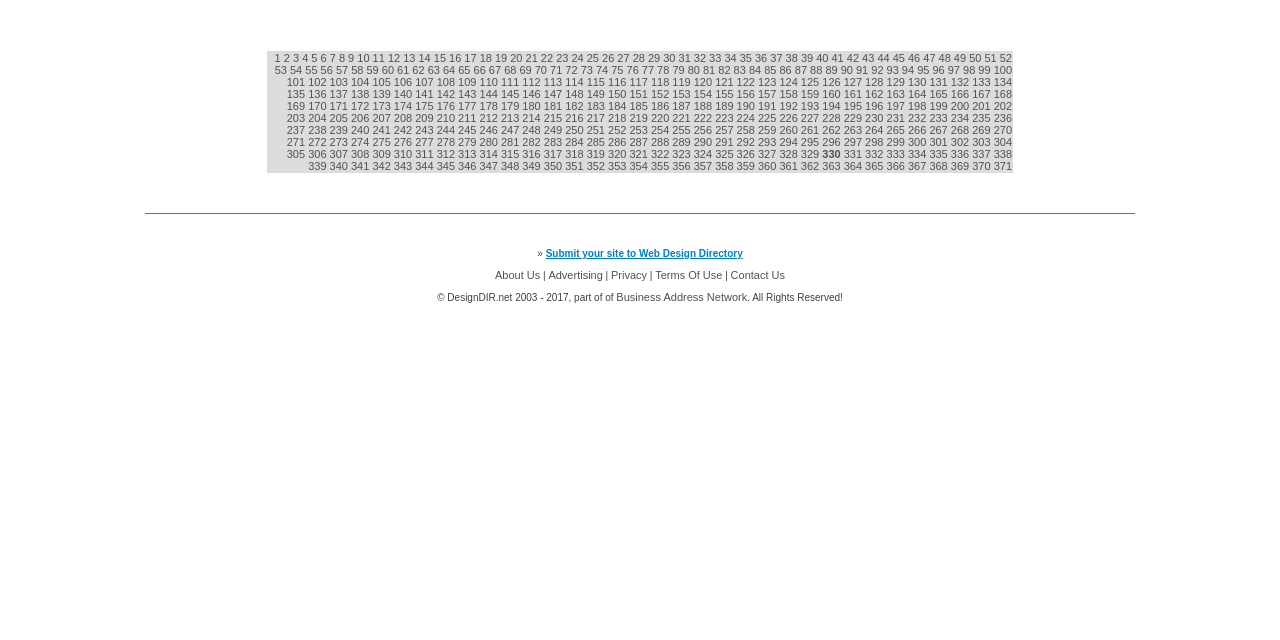Find the bounding box coordinates for the UI element whose description is: "Business Address Network". The coordinates should be four float numbers between 0 and 1, in the format [left, top, right, bottom].

[0.482, 0.455, 0.584, 0.474]